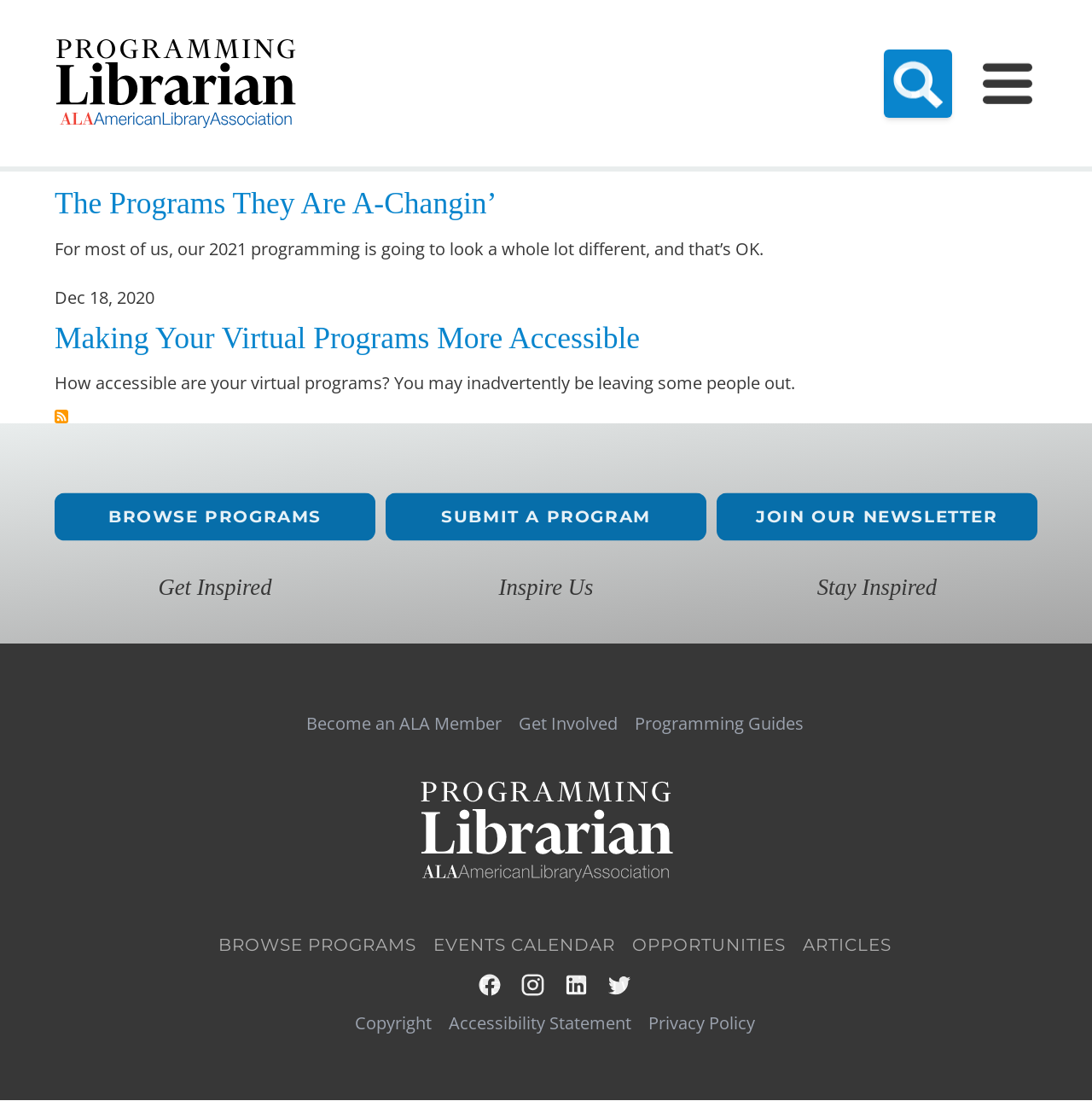Describe all significant elements and features of the webpage.

This webpage is about the "covid-19 program" on the "Programming Librarian" platform. At the top, there is a link to "Skip to main content" and a navigation menu with a "Home" link, accompanied by a small image. Below this, there is a search bar with a "Search" button.

The main content area is divided into several sections. The first section features two articles, each with a heading, a brief description, and a link to read more. The first article is titled "The Programs They Are A-Changin’" and discusses how 2021 programming will look different. The second article is titled "Making Your Virtual Programs More Accessible" and talks about ensuring virtual programs are inclusive.

Below these articles, there is a link to "Subscribe to covid-19 program". Following this, there is a section with three links: "BROWSE PROGRAMS", "SUBMIT A PROGRAM", and "JOIN OUR NEWSLETTER", each with a brief description.

The footer area has several sections. The first section has links to "Become an ALA Member", "Get Involved", and "Programming Guides". Next to this, there is an image of the "Programming Librarian" logo. Below this, there are three navigation menus: "PROGRAMMING LIBRARIAN" with links to "BROWSE PROGRAMS", "EVENTS CALENDAR", "OPPORTUNITIES", and "ARTICLES"; "Social Media Links" with links to Facebook, Instagram, LinkedIn, and Twitter; and "Copyright Menu" with links to "Copyright", "Accessibility Statement", and "Privacy Policy".